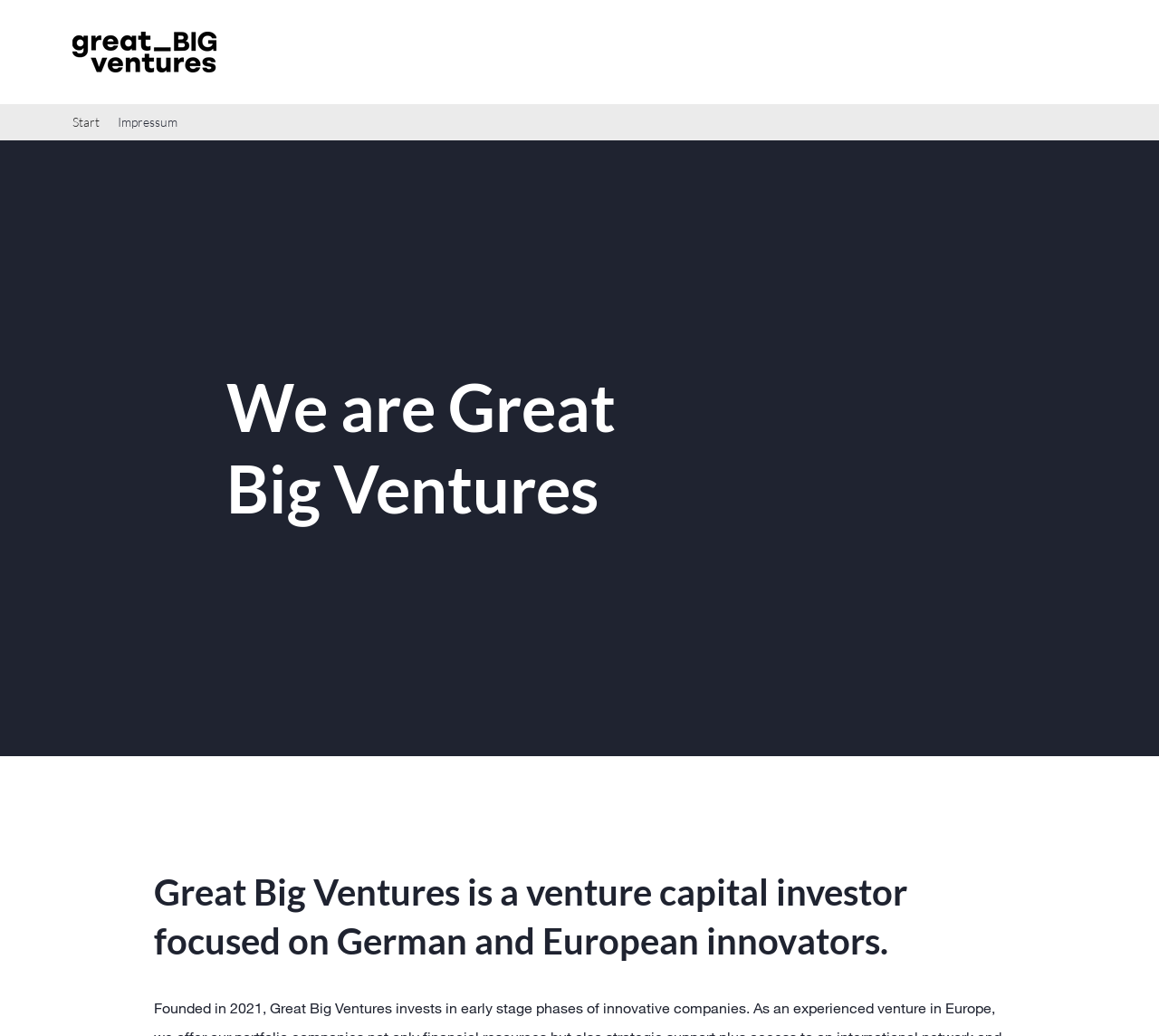Offer a comprehensive description of the webpage’s content and structure.

The webpage is titled "Start | Great Big Ventures" and features a logo at the top left corner, which is a black image of "gbv_logo_black.png". Below the logo, there is a navigation menu that spans across the top of the page, containing two links: "Start" and "Impressum". 

The main content of the page is divided into two sections. The first section is a heading that reads "We are Great Big Ventures", positioned near the top center of the page. The second section is a longer heading that provides a brief description of Great Big Ventures, stating that it is a venture capital investor focused on German and European innovators. This section is located below the first heading, taking up a significant portion of the page.